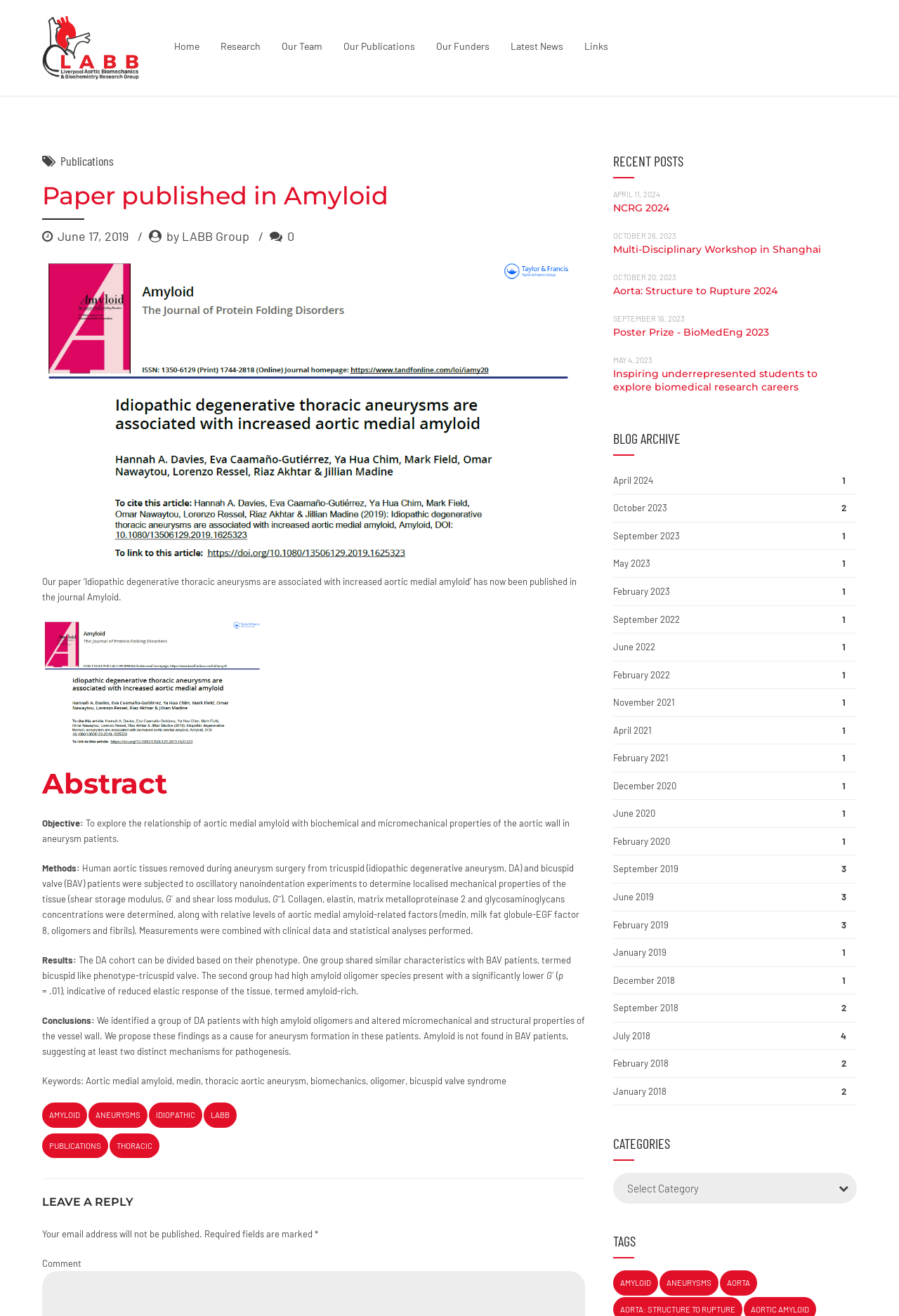Could you locate the bounding box coordinates for the section that should be clicked to accomplish this task: "Send an email to stockholm@maqs.com".

None